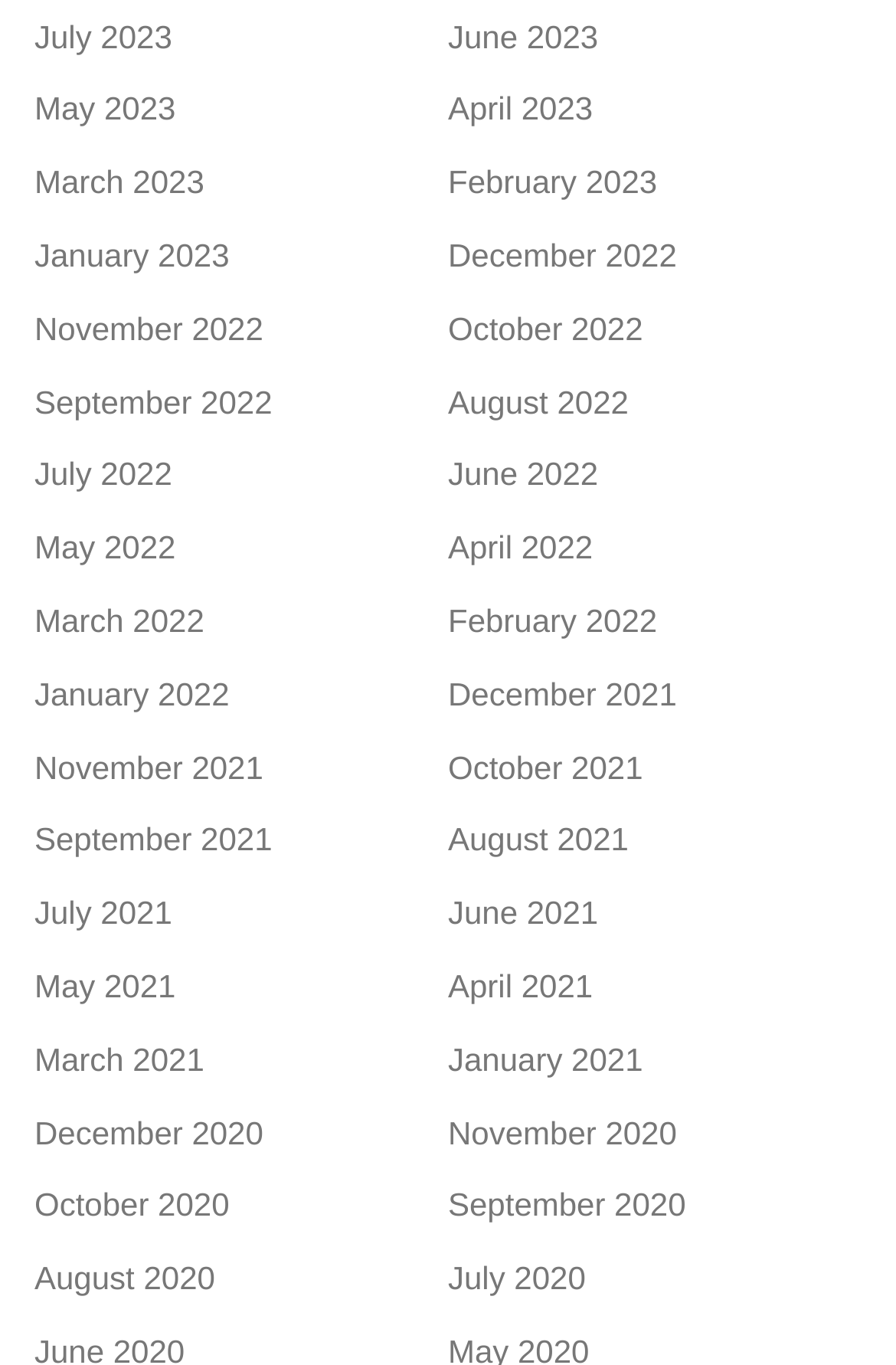Point out the bounding box coordinates of the section to click in order to follow this instruction: "View July 2023".

[0.038, 0.013, 0.192, 0.04]